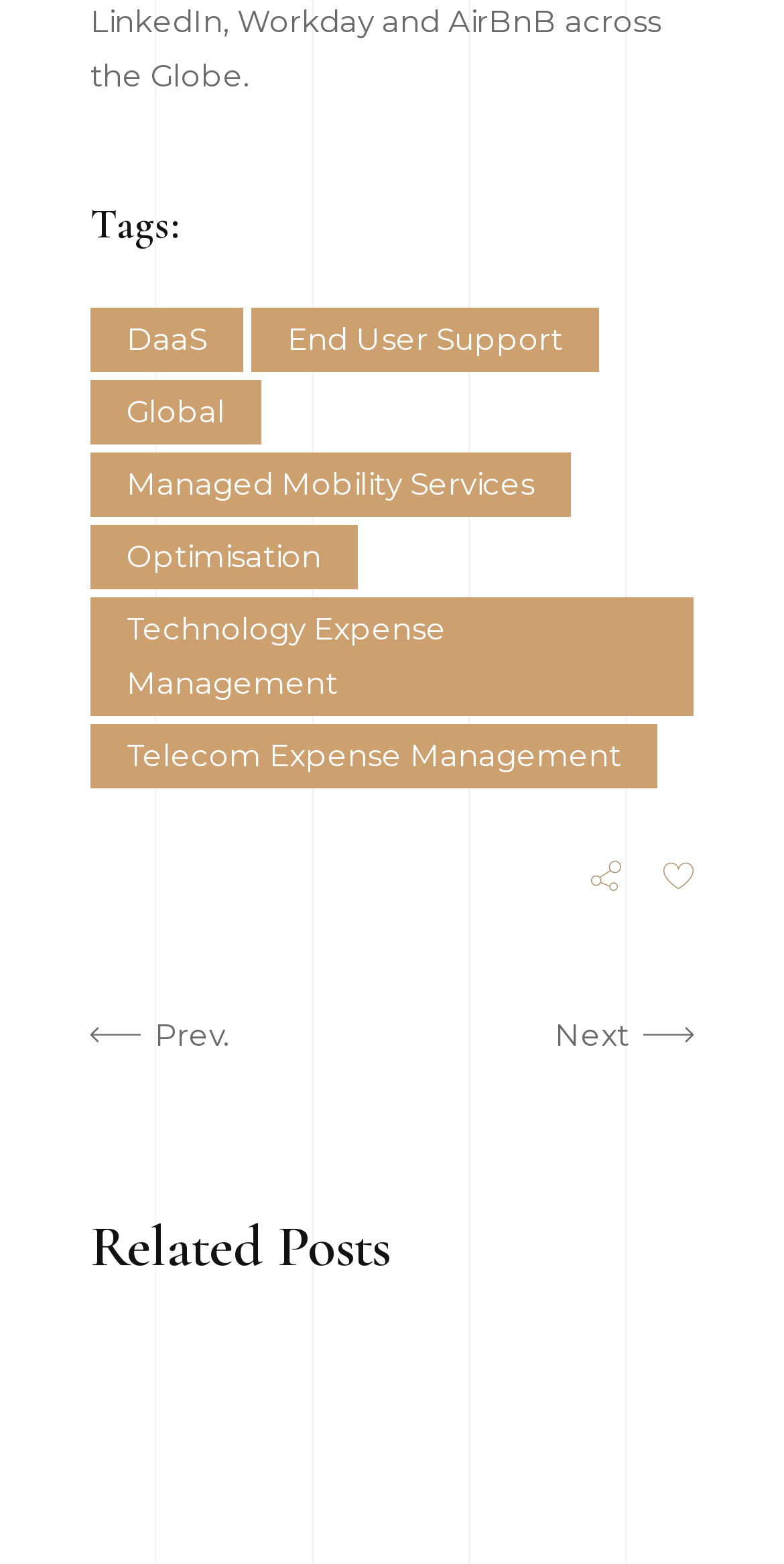Can you show the bounding box coordinates of the region to click on to complete the task described in the instruction: "Go to Next page"?

[0.708, 0.644, 0.885, 0.679]